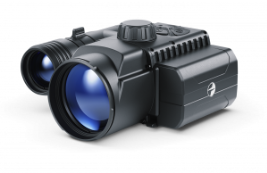Offer a detailed explanation of the image and its components.

The image showcases the Pulsar Forward F455 Digital Night Vision Front Attachment, a cutting-edge device designed for enhancing visibility in low-light conditions. This sleek, compact unit features two prominent lenses, highlighting its purpose for night vision applications. The robust exterior suggests durability, making it suitable for various outdoor activities and tactical uses. With a focus on performance and reliability, this device is an excellent choice for enthusiasts seeking to improve their nighttime viewing capabilities. The image is part of a promotional display, indicating that it is available for purchase, emphasizing free delivery as an attractive offer for potential buyers.